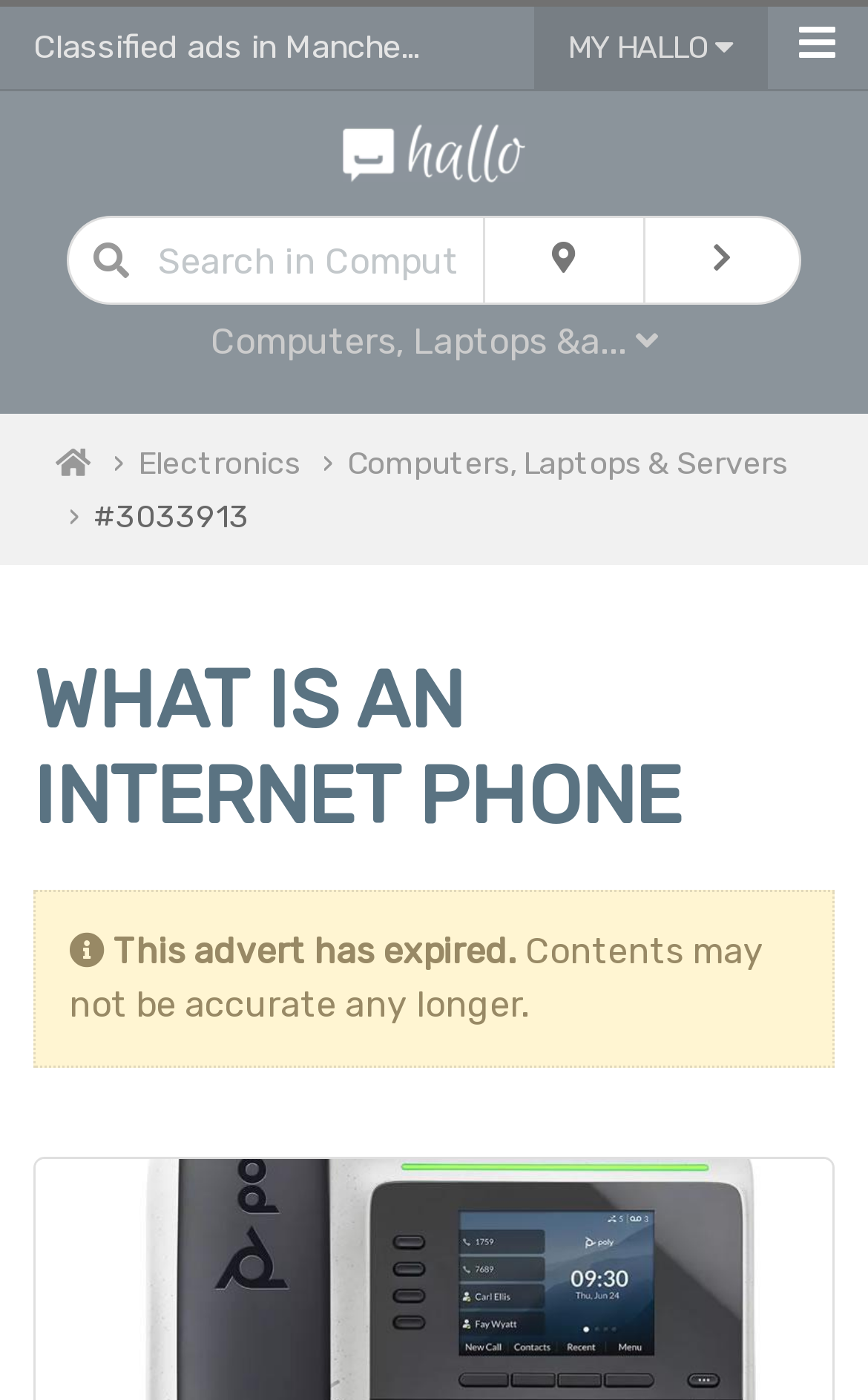Create a full and detailed caption for the entire webpage.

The webpage appears to be a classified ads page, specifically focused on Manchester and Greater Manchester. At the top, there is a header section with a title "WHAT IS AN INTERNET PHONE" and a brief description that seems to be cut off, suggesting that the page may be related to internet phones or VoIP technology.

Below the header, there is a section with a search bar and several buttons. The search bar is labeled "Search in Computers, Laptops &..." and has a required field indicator. To the right of the search bar, there are two buttons, one with a magnifying glass icon and another with a filter icon. 

On the top-right corner, there is a button labeled "MY HALLO" with a dropdown icon, indicating that it may have additional options or features. Next to it, there is a link with a bell icon, which may be related to notifications.

The main content area has several links and categories, including "Electronics", "Computers, Laptops & Servers", and others. There is also an image with the text "Hallo Classifieds Ads" above the categories.

Further down the page, there is an expired advert with a heading "#3033913" and a warning message indicating that the contents may not be accurate anymore.